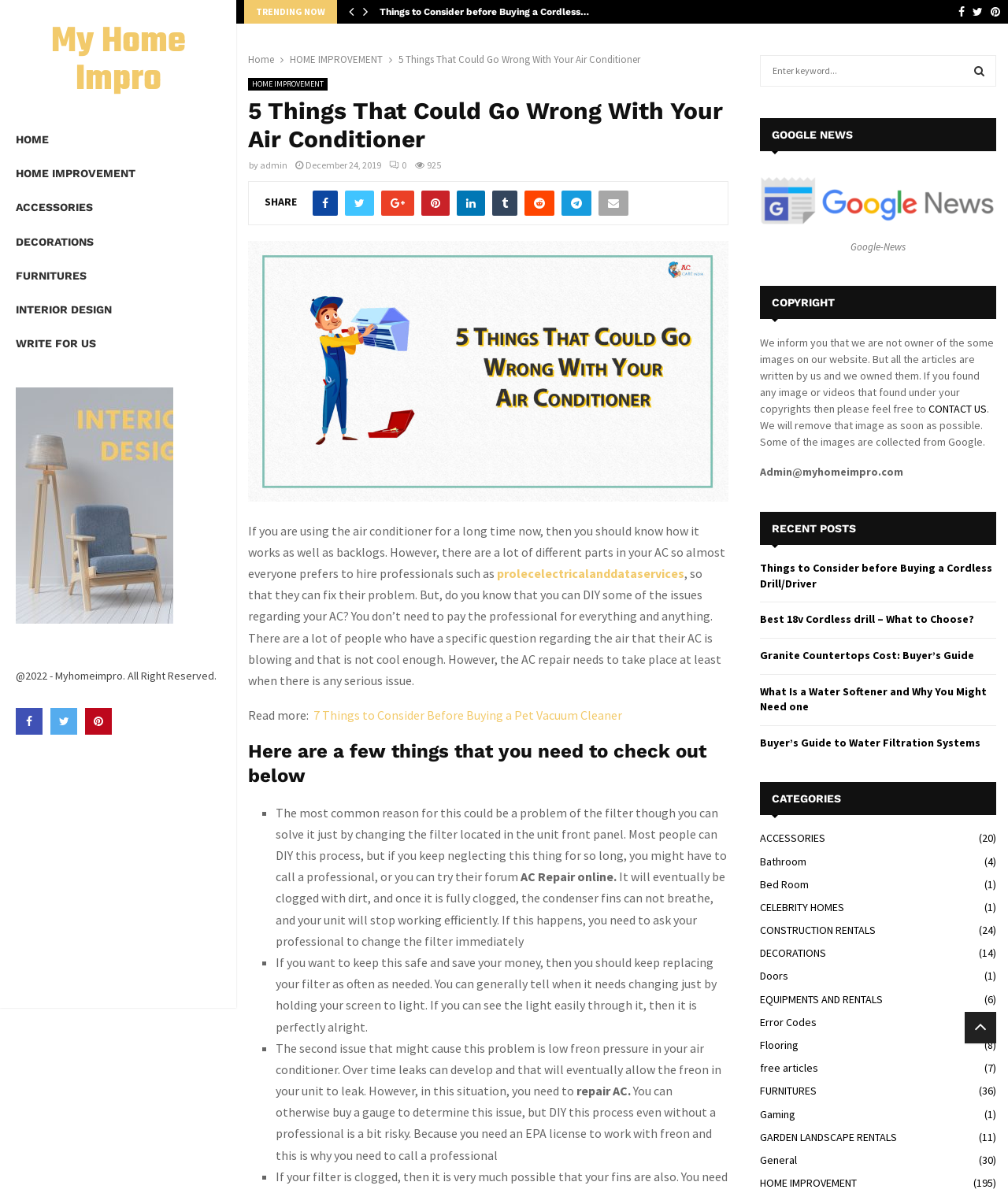Identify the bounding box coordinates for the element that needs to be clicked to fulfill this instruction: "Read the article '5 Things That Could Go Wrong With Your Air Conditioner'". Provide the coordinates in the format of four float numbers between 0 and 1: [left, top, right, bottom].

[0.395, 0.044, 0.635, 0.055]